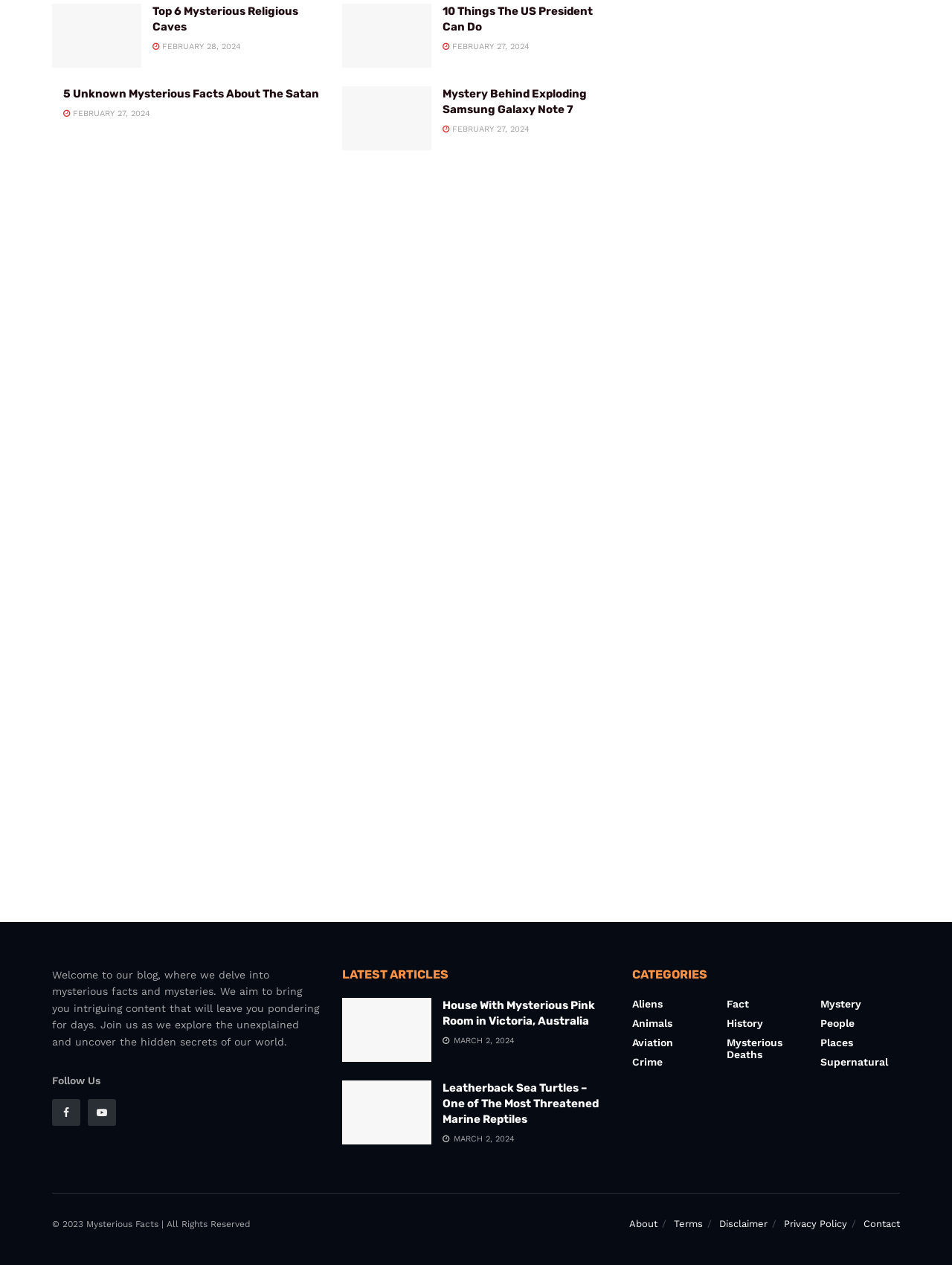What categories are available on this blog?
From the image, respond using a single word or phrase.

9 categories